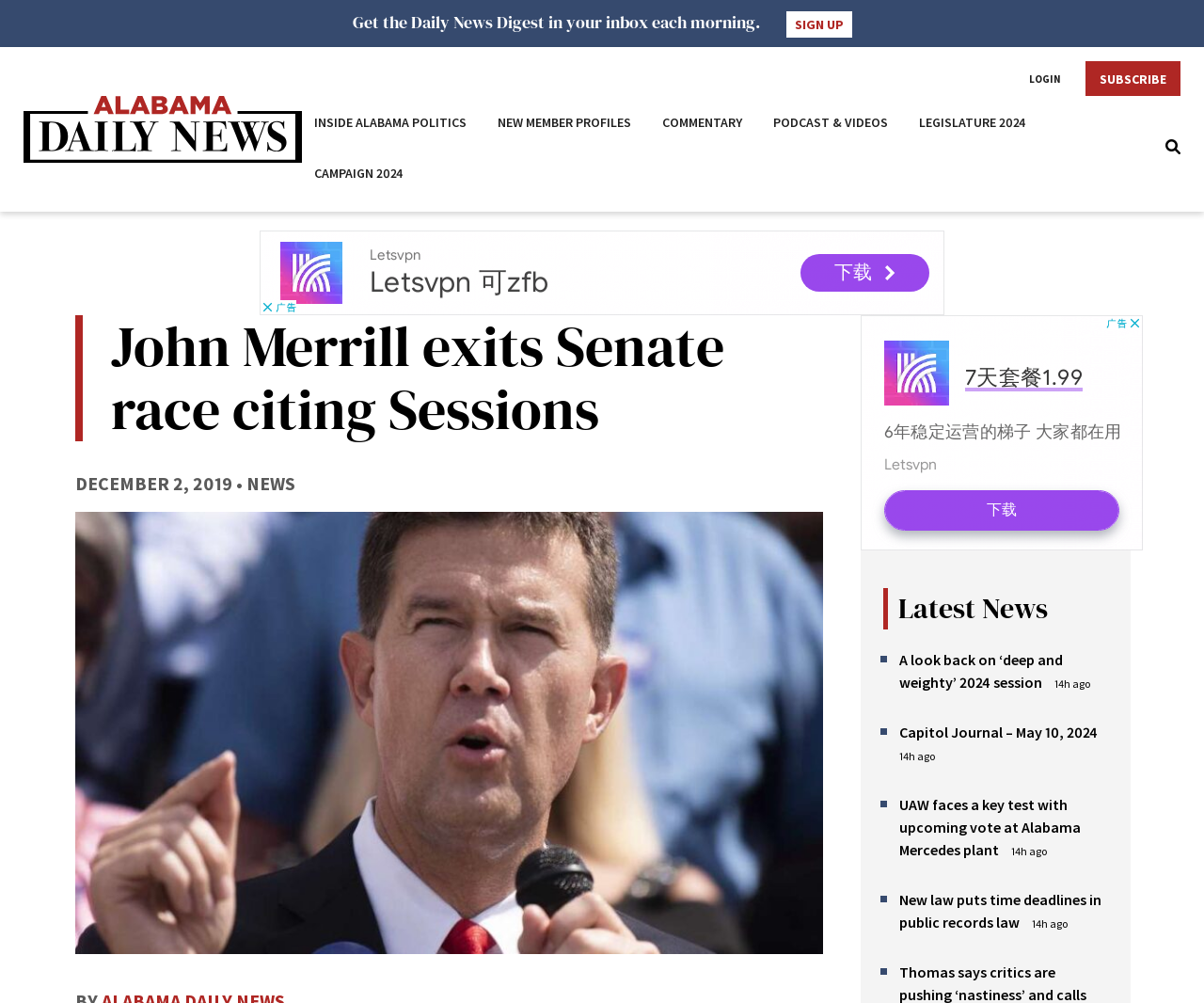Please identify the bounding box coordinates of the area that needs to be clicked to follow this instruction: "Read the latest news".

[0.733, 0.586, 0.92, 0.628]